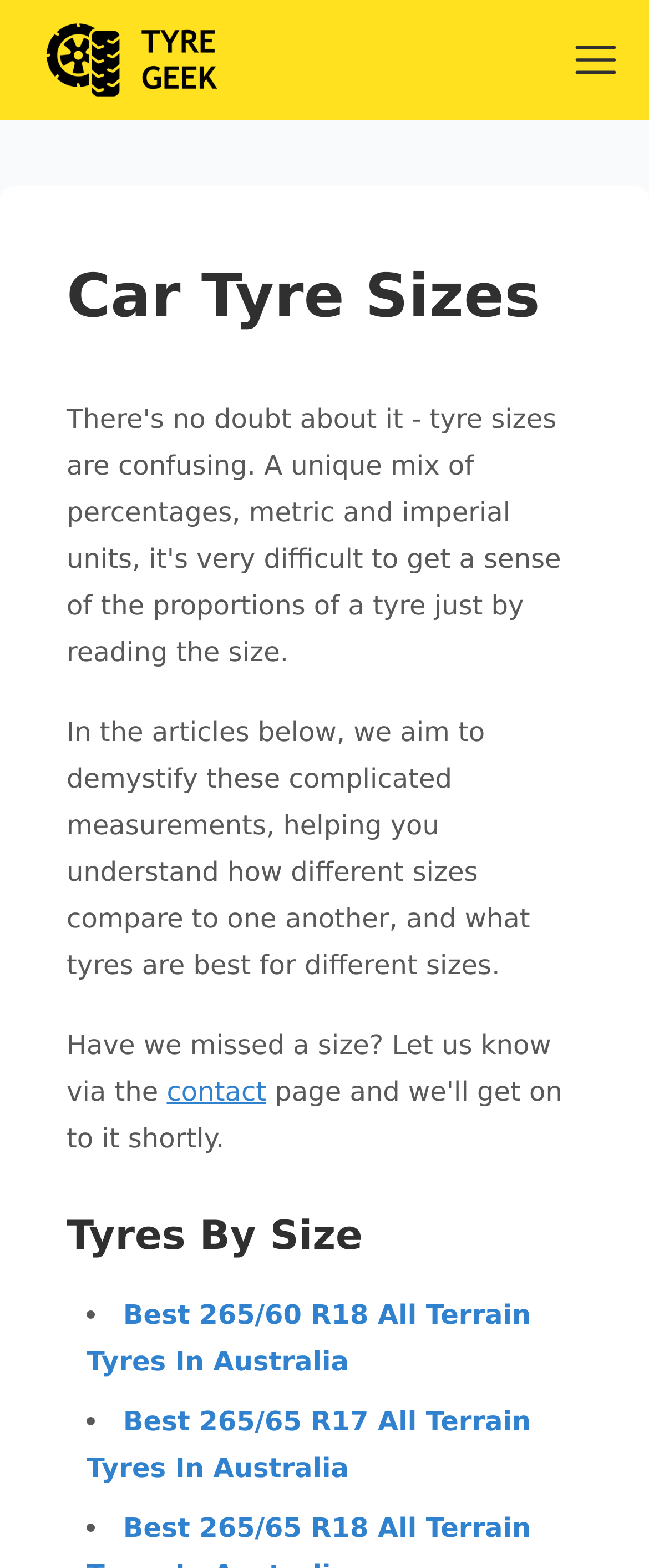Identify and provide the title of the webpage.

Car Tyre Sizes